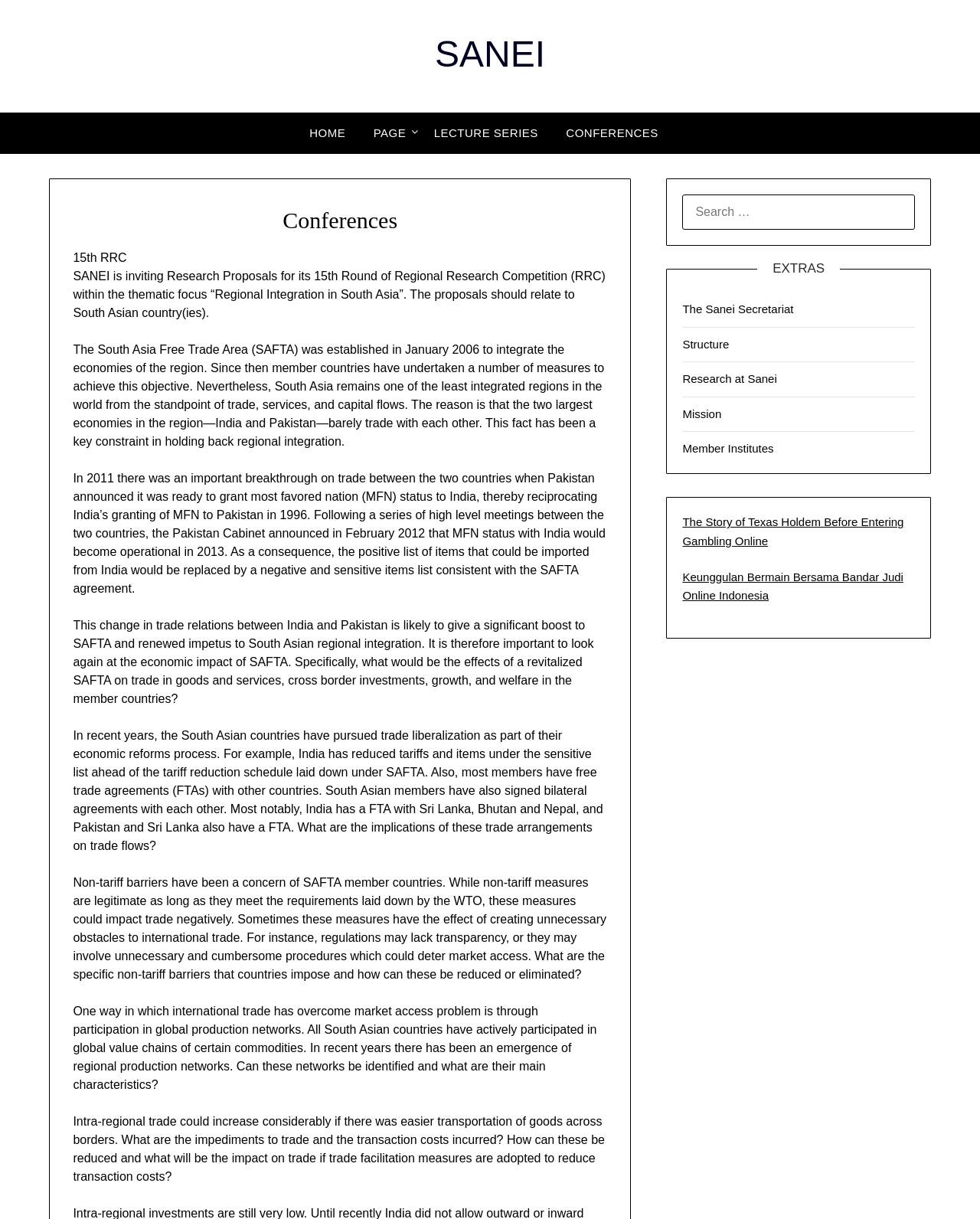Specify the bounding box coordinates of the element's region that should be clicked to achieve the following instruction: "view LECTURE SERIES". The bounding box coordinates consist of four float numbers between 0 and 1, in the format [left, top, right, bottom].

[0.43, 0.092, 0.562, 0.126]